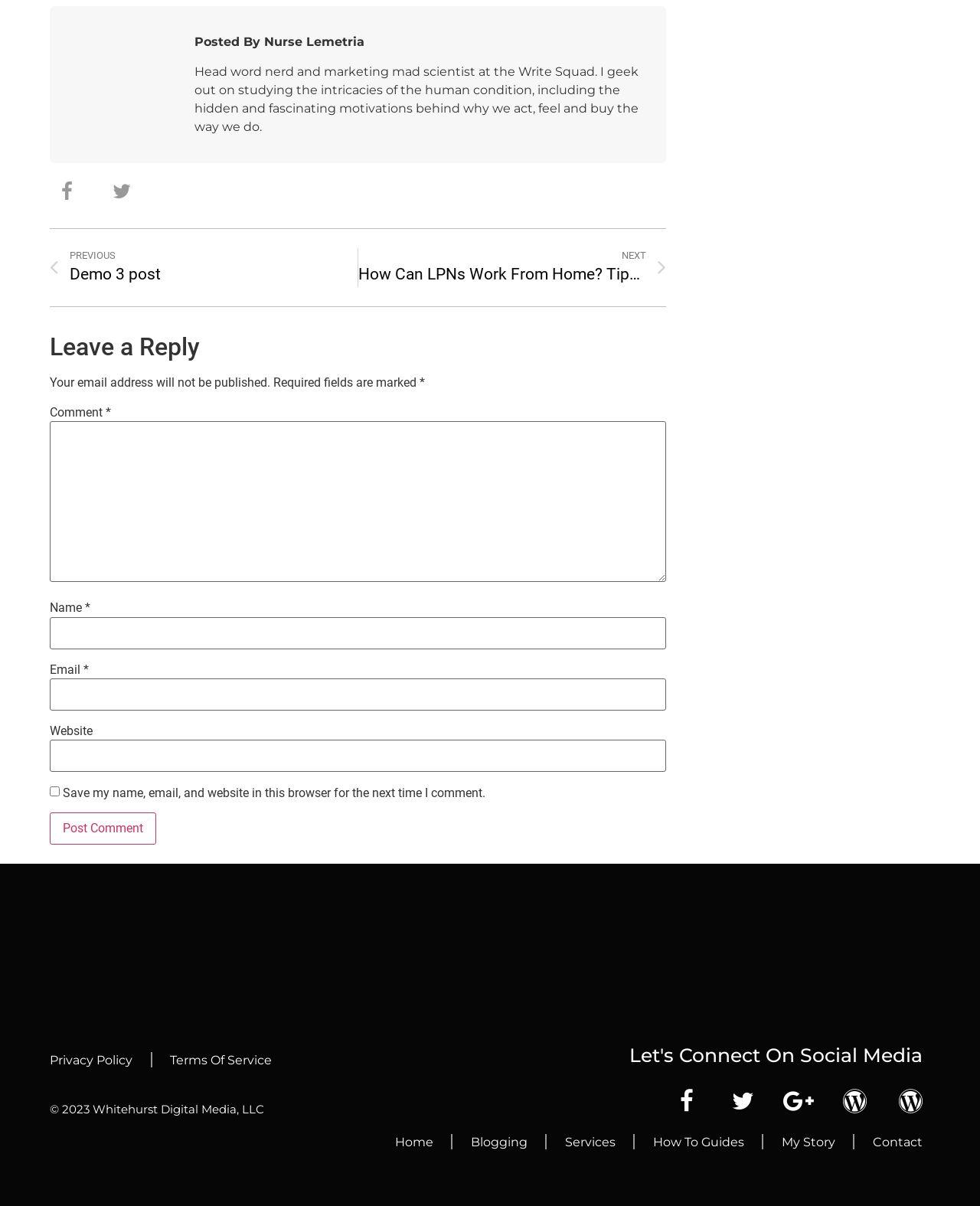Use the information in the screenshot to answer the question comprehensively: How many social media links are there?

There are 5 social media links at the bottom of the webpage, which are Facebook, Twitter, Google-plus, Wordpress, and Wordpress again.